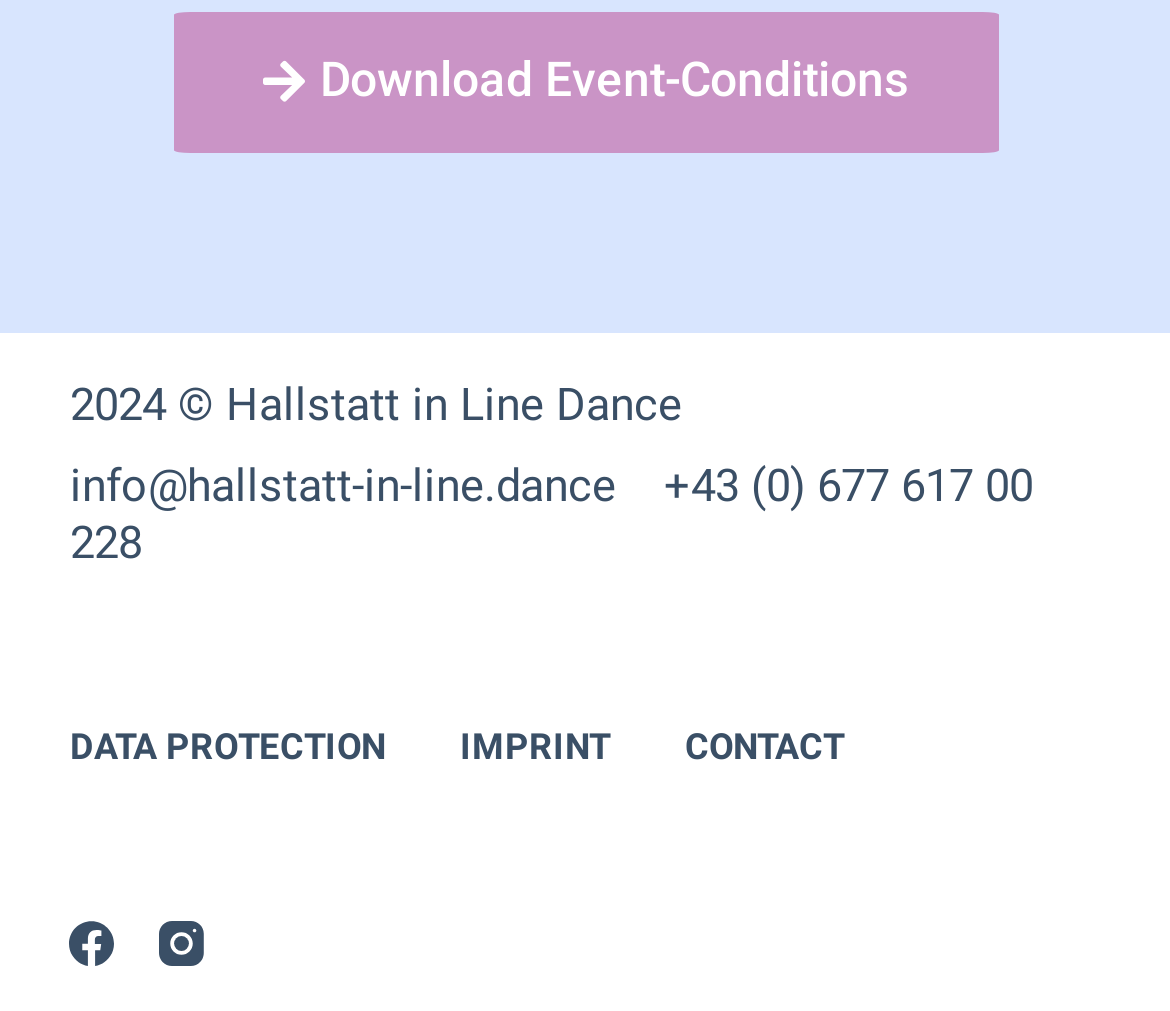Using the element description aria-label="Instagram", predict the bounding box coordinates for the UI element. Provide the coordinates in (top-left x, top-left y, bottom-right x, bottom-right y) format with values ranging from 0 to 1.

[0.137, 0.912, 0.175, 0.956]